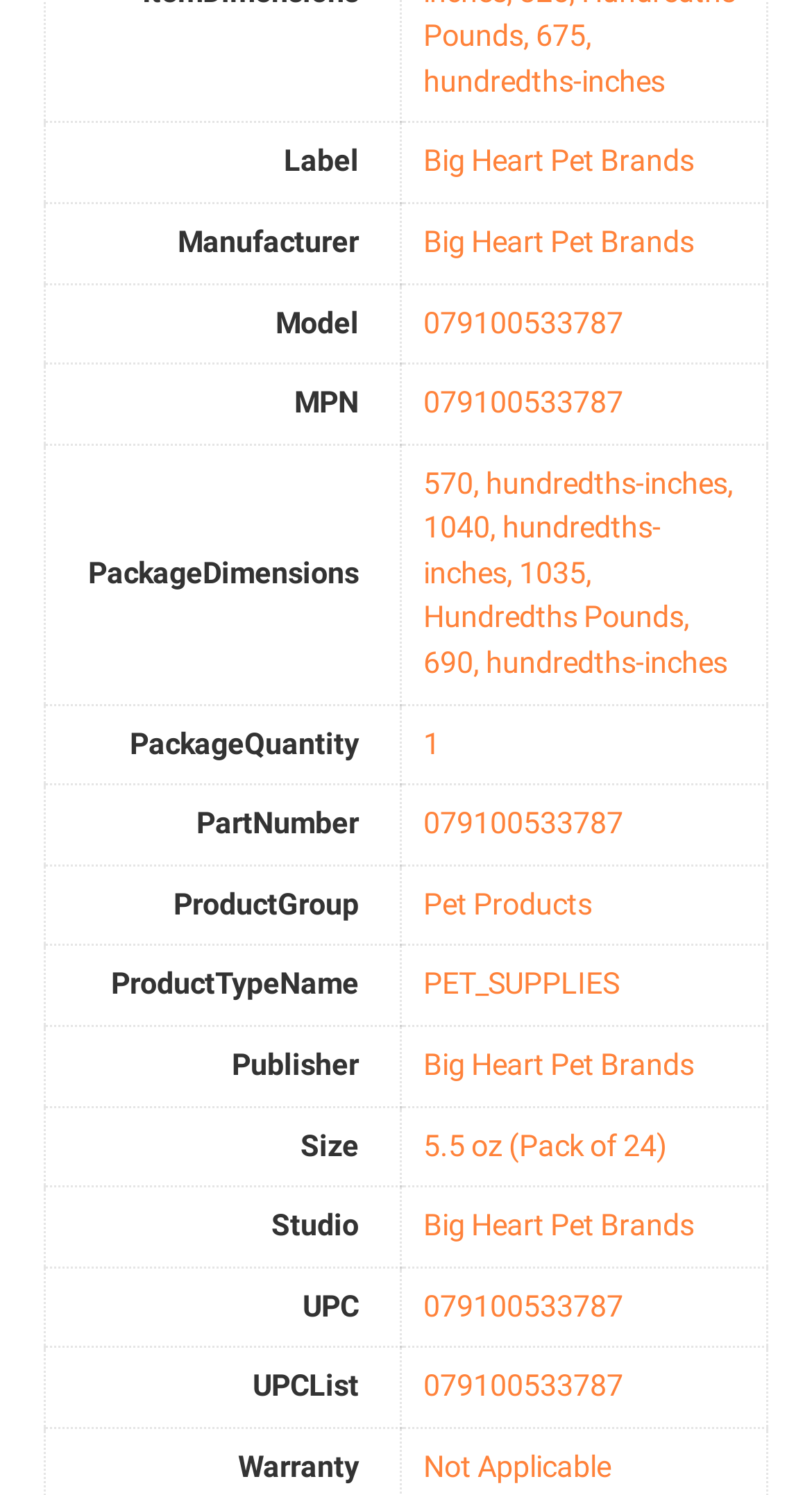Answer the following inquiry with a single word or phrase:
What is the manufacturer of the product?

Big Heart Pet Brands